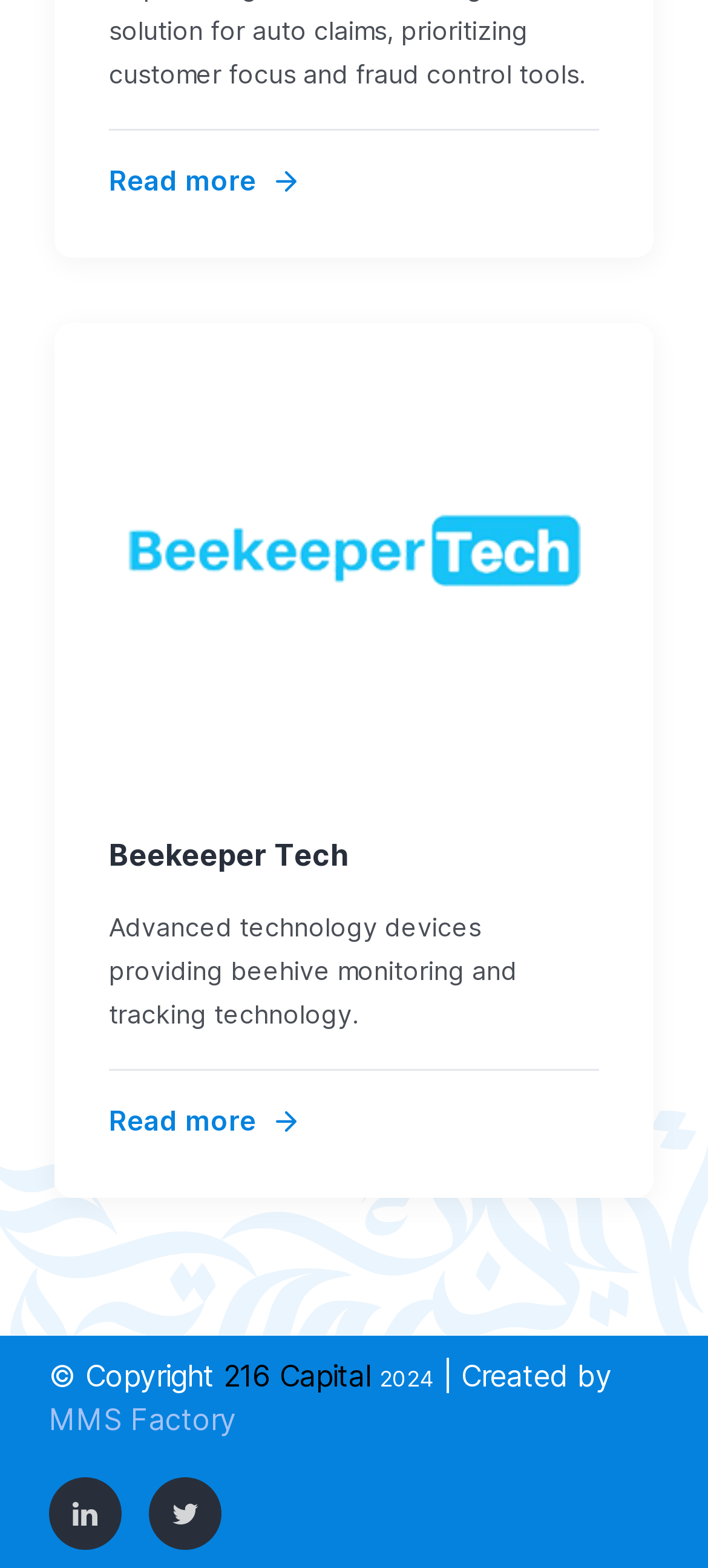What is the year of creation?
Using the image, elaborate on the answer with as much detail as possible.

The year of creation can be found at the bottom of the webpage, where it is stated '2024'.